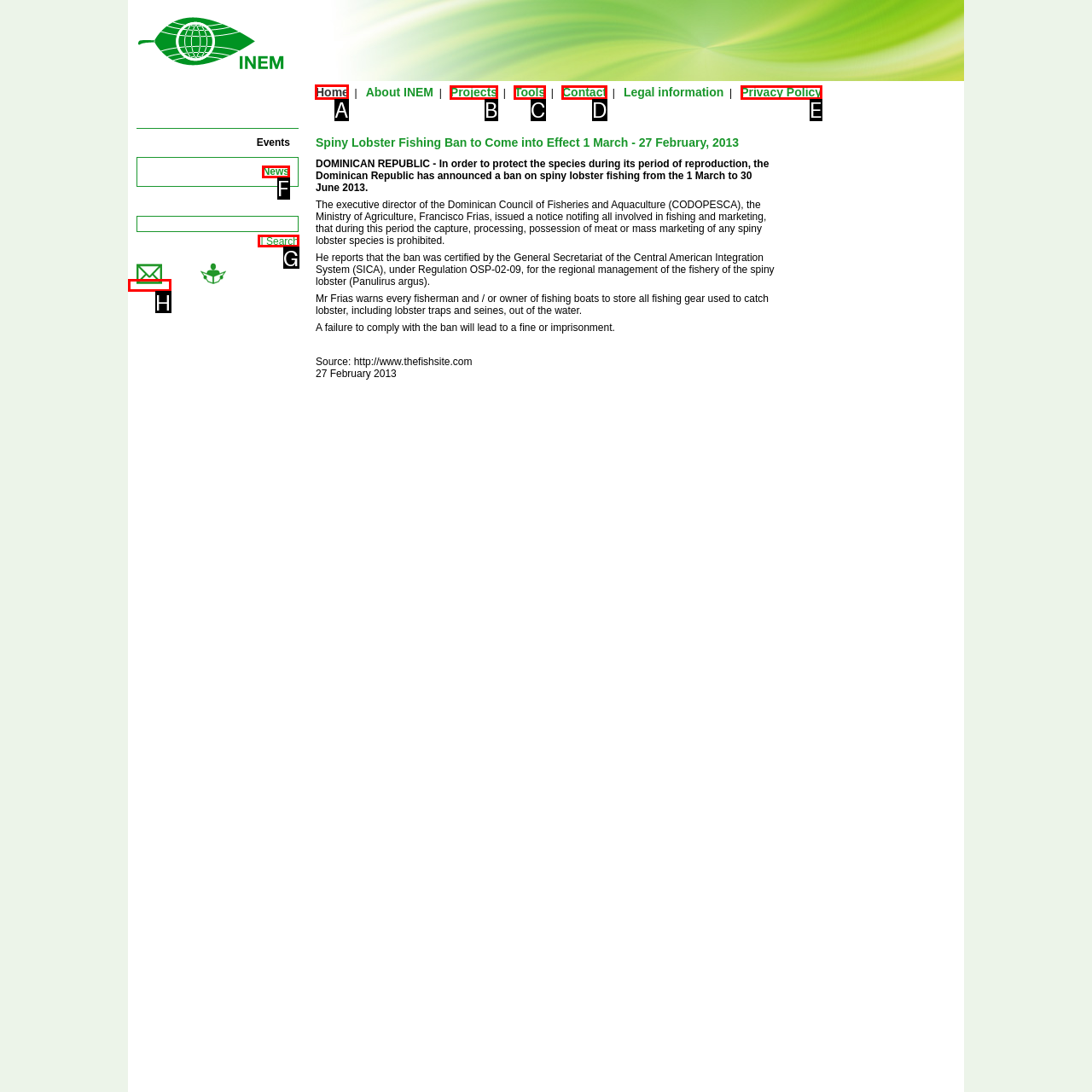Point out which HTML element you should click to fulfill the task: Click on Home.
Provide the option's letter from the given choices.

A